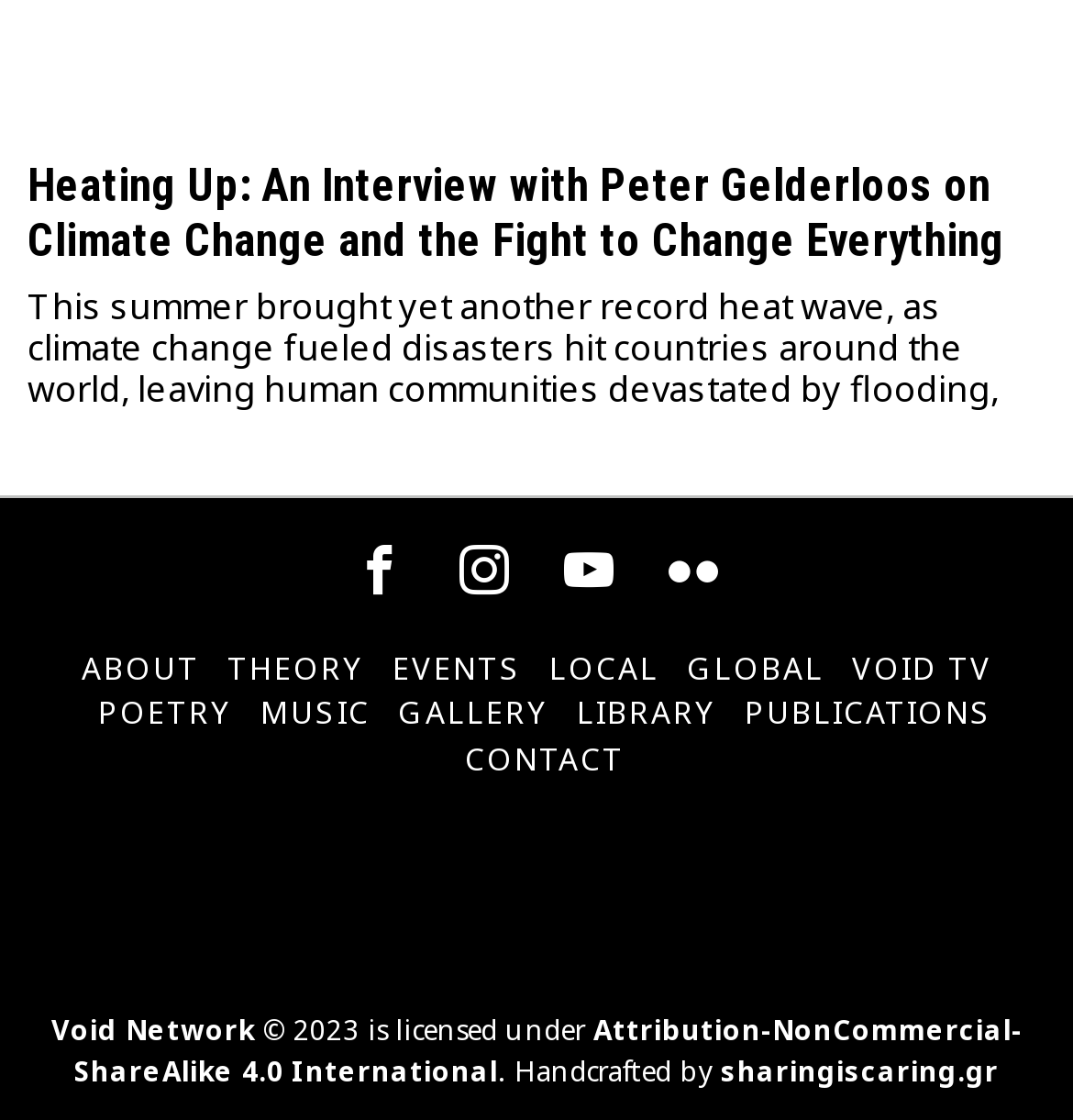Specify the bounding box coordinates for the region that must be clicked to perform the given instruction: "Watch videos on VOID TV".

[0.794, 0.577, 0.924, 0.617]